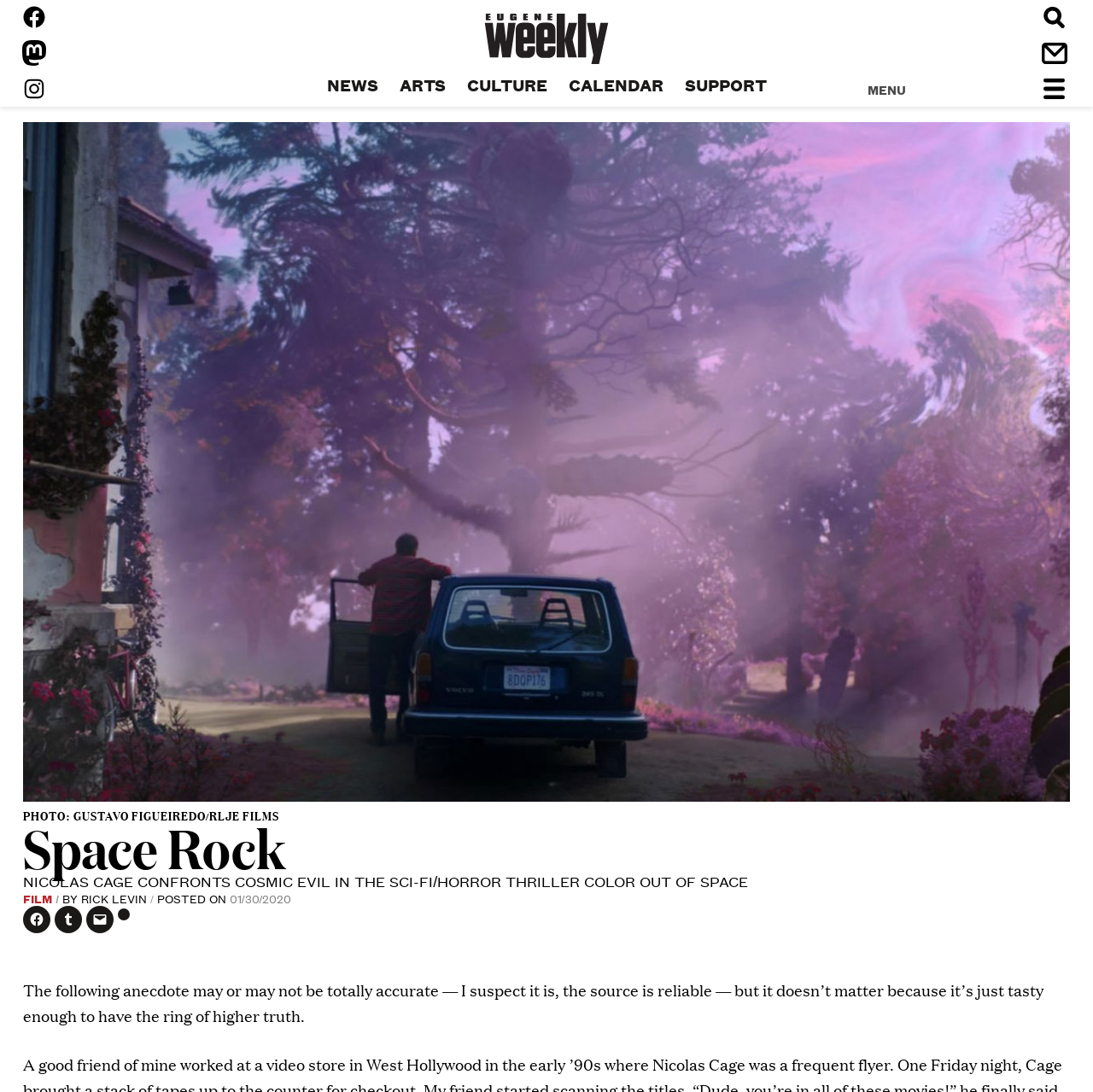Summarize the webpage with a detailed and informative caption.

The webpage is titled "Space Rock – Eugene Weekly" and features a prominent header with the publication's name at the top left corner. Below the header, there are five navigation links: "NEWS", "ARTS", "CULTURE", "CALENDAR", and "SUPPORT", arranged horizontally across the top of the page.

To the right of the navigation links, there is a "MENU" button that, when expanded, controls the primary menu. Above the menu button, there is a search bar with a "SEARCH" label and a magnifying glass icon.

On the top right corner, there are three social media links: "Facebook", "Mastodon", and "Instagram". Below these links, there is a "CONTACT US" link.

The main content of the page is an article titled "Space Rock", which features a large image with a caption "PHOTO: GUSTAVO FIGUEIREDO/RLJE FILMS" at the top. The article's title is followed by a subtitle "NICOLAS CAGE CONFRONTS COSMIC EVIL IN THE SCI-FI/HORROR THRILLER COLOR OUT OF SPACE". The article's author, "RICK LEVIN", and publication date, "01/30/2020", are listed below the title.

The article's content is a single paragraph that starts with "The following anecdote may or may not be totally accurate — I suspect it is, the source is reliable — but it doesn’t matter because it’s just tasty enough to have the ring of higher truth." The paragraph is followed by several social sharing links and a "PRINT" link.

Overall, the webpage has a clean and organized layout, with clear headings and concise text. There are several images and icons throughout the page, including the publication's logo, social media icons, and a magnifying glass icon in the search bar.